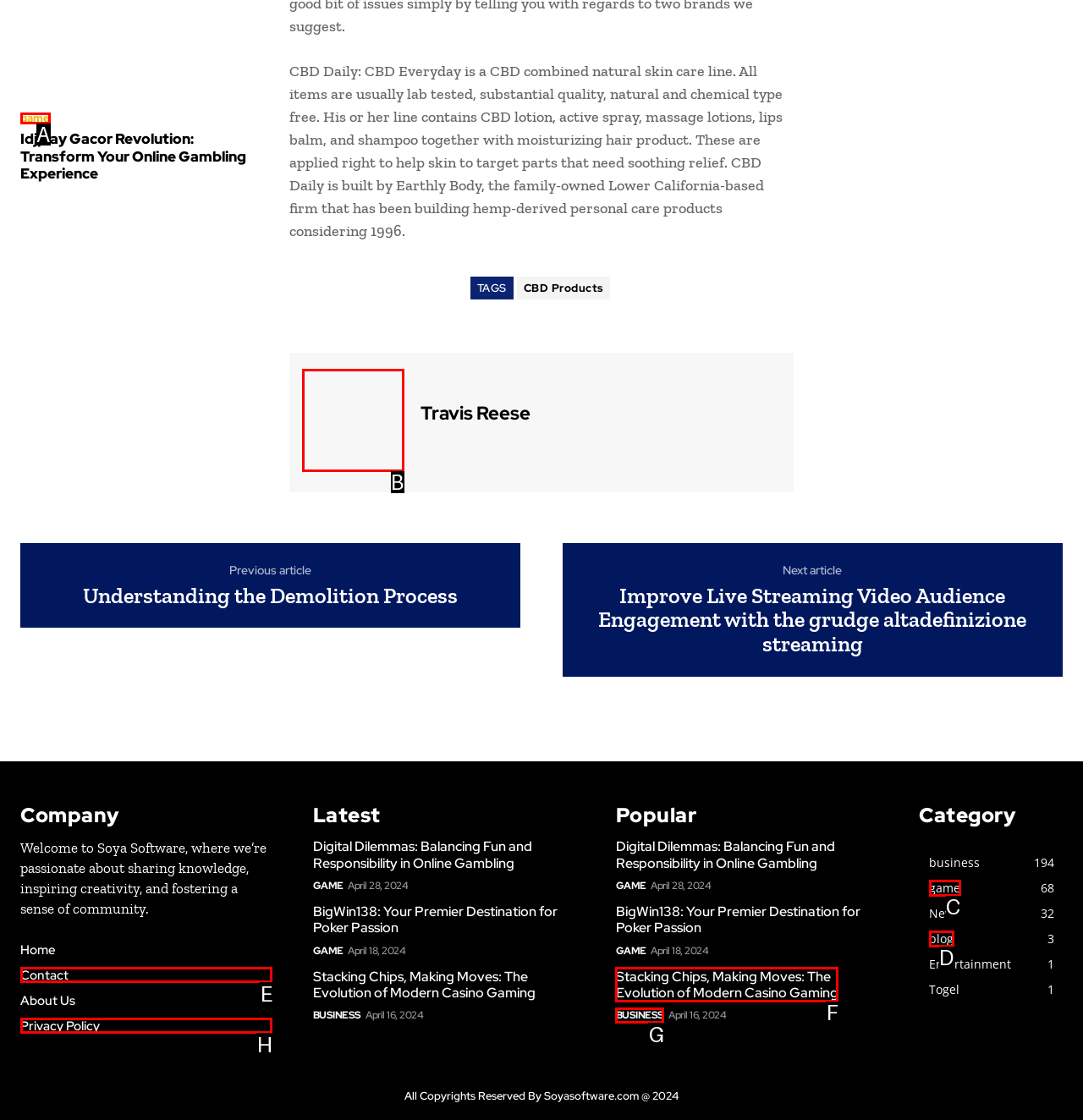Tell me which letter I should select to achieve the following goal: Visit the 'Travis Reese' page
Answer with the corresponding letter from the provided options directly.

B